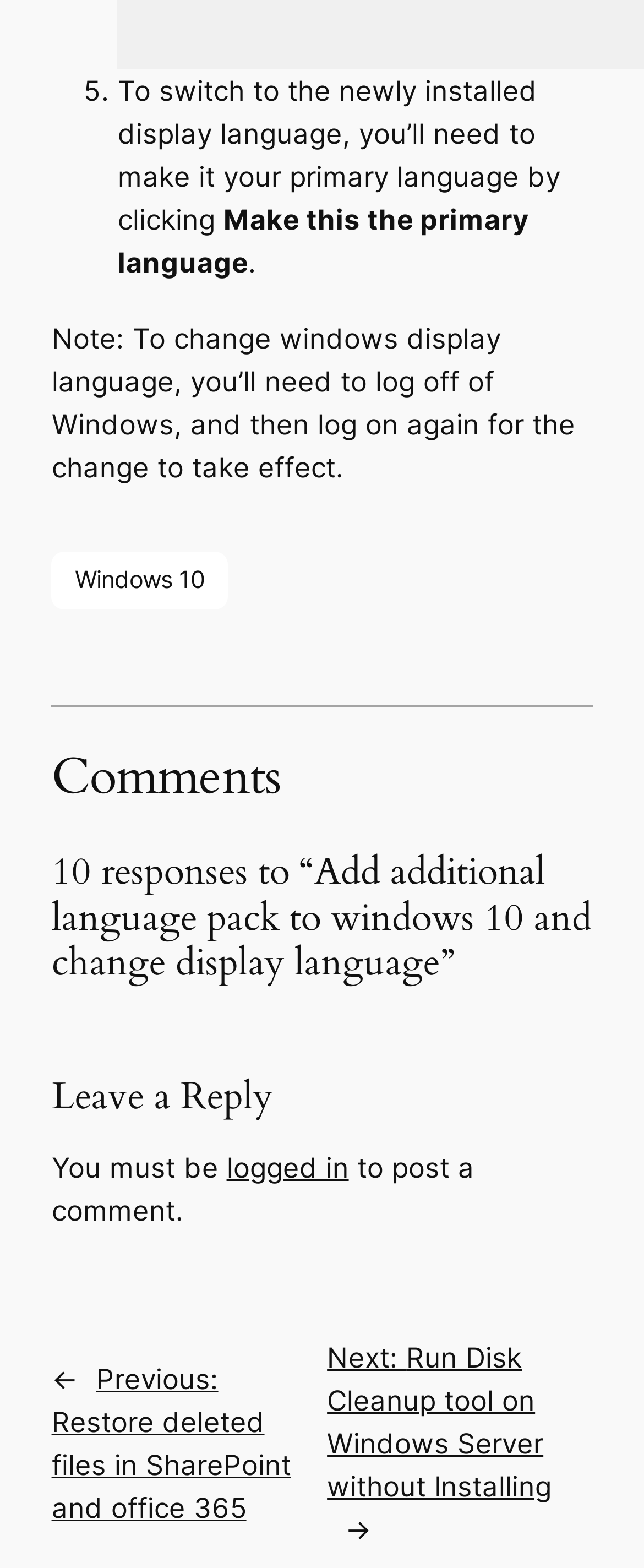What is the title of the comments section?
Using the visual information, respond with a single word or phrase.

Comments